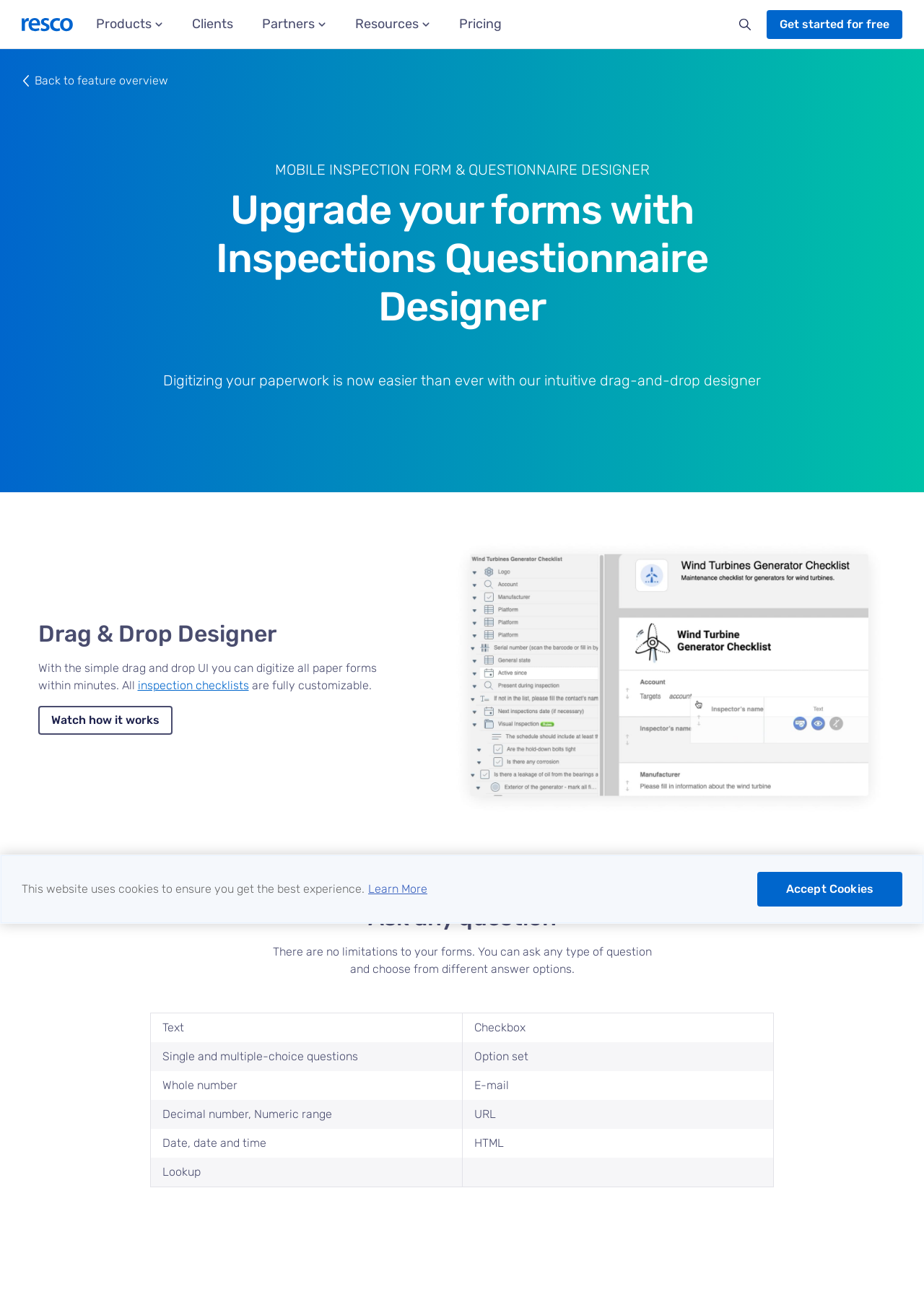What is the benefit of using Inspections Questionnaire Designer?
Give a detailed and exhaustive answer to the question.

The benefit of using Inspections Questionnaire Designer can be found in the section where it states 'Upgrade your forms with Inspections Questionnaire Designer'. This indicates that using Inspections Questionnaire Designer can help users upgrade their forms and make them more efficient.